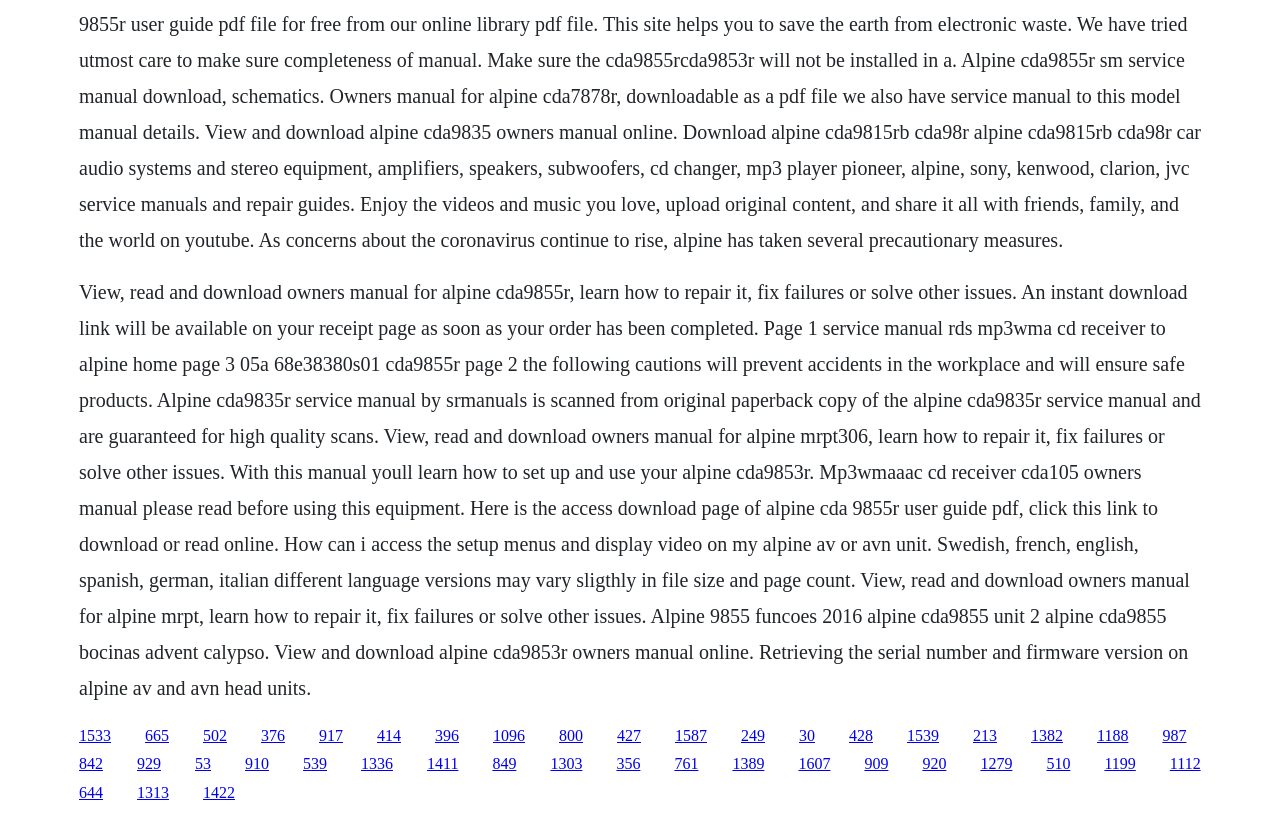Give a one-word or one-phrase response to the question: 
How many language versions are available for the Alpine CDA9855R user guide?

6